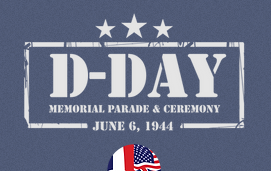How many stars are depicted above the text? Using the information from the screenshot, answer with a single word or phrase.

Three